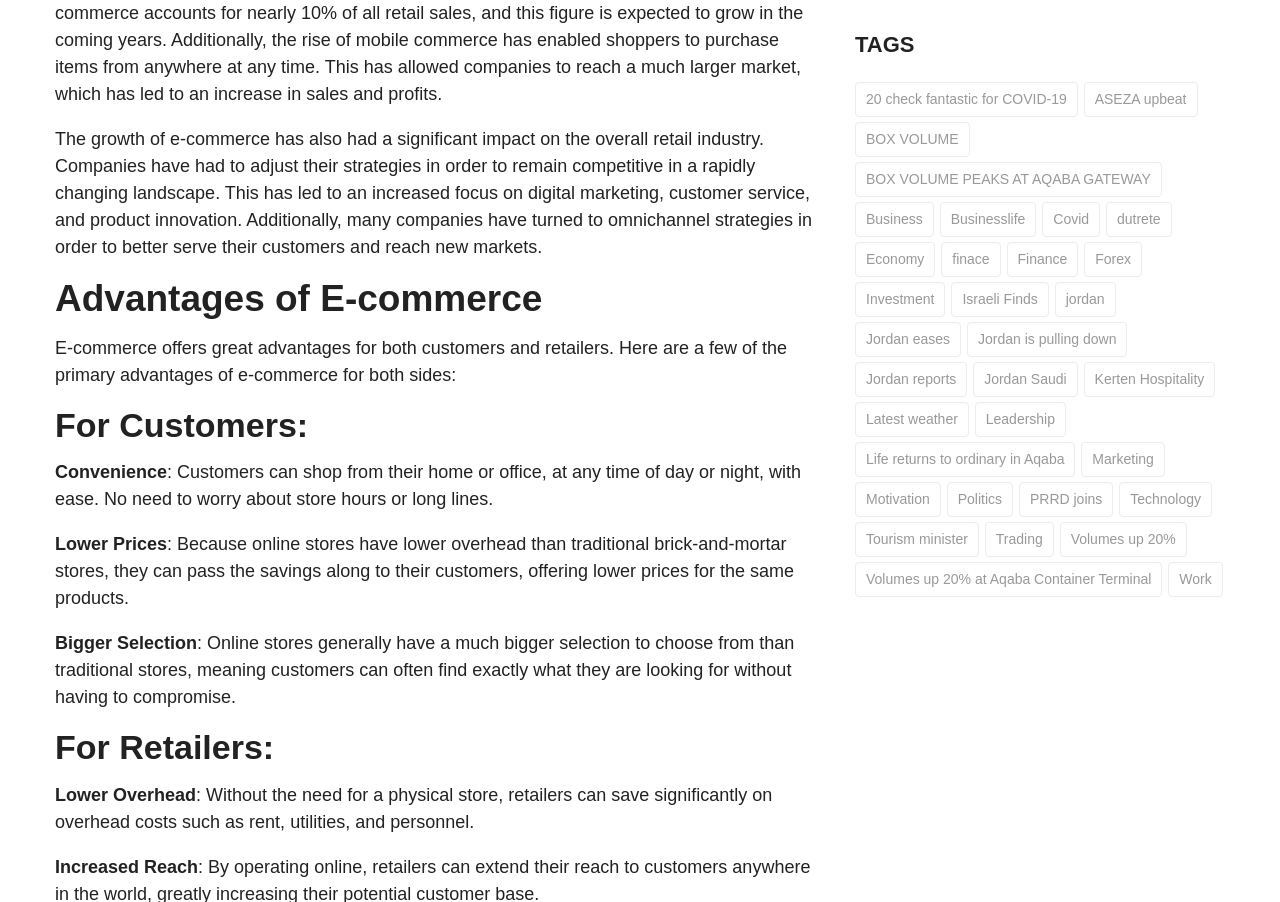Identify the bounding box coordinates of the section to be clicked to complete the task described by the following instruction: "Click on '20 check fantastic for COVID-19'". The coordinates should be four float numbers between 0 and 1, formatted as [left, top, right, bottom].

[0.668, 0.091, 0.842, 0.129]